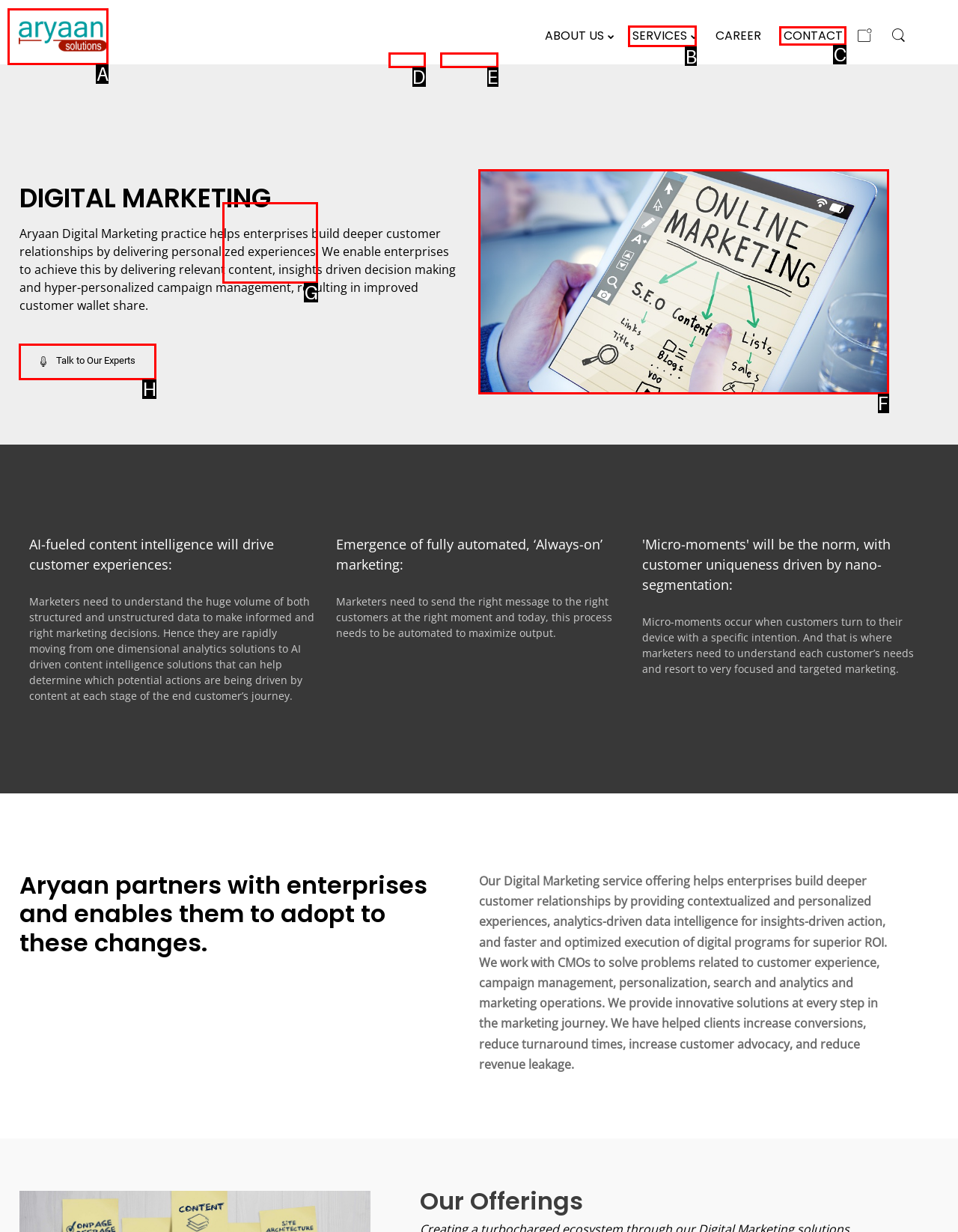Select the UI element that should be clicked to execute the following task: Click on 'SERVICES'
Provide the letter of the correct choice from the given options.

B